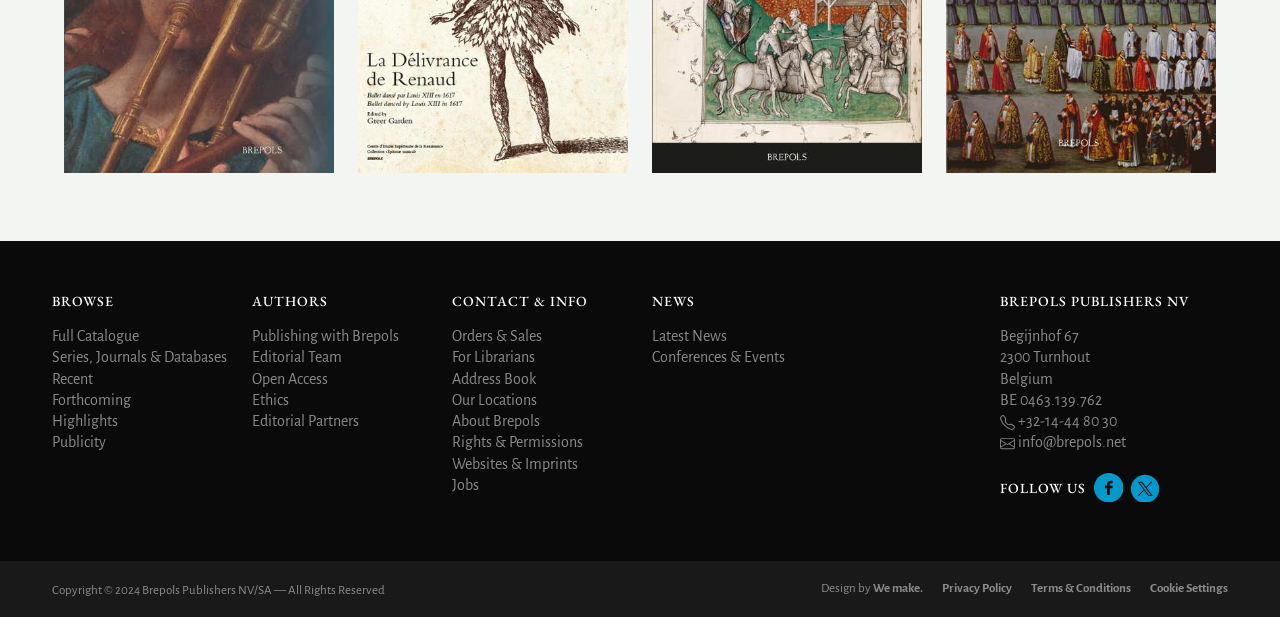Please examine the image and answer the question with a detailed explanation:
What is the phone number of Brepols Publishers NV?

The phone number of Brepols Publishers NV is mentioned at the bottom of the webpage as '+32-14-44 80 30'.